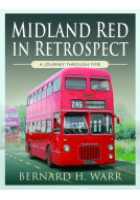Provide an in-depth description of the image.

The image features the book cover of "Midland Red in Retrospect: A Journey Through Time" by Bernard H. Warr. The cover prominently displays a classic red double-decker bus, a nostalgic representation of the Midland Red bus company, which is well-known in the UK. The bus is depicted against a green background that evokes a sense of history and travel. The title of the book is elegantly styled at the top, while the author's name is featured at the bottom, emphasizing the focus on the historical significance and journey captured within the pages of the book. This visual invites readers to explore the rich heritage of Midland Red and its impact on public transportation.